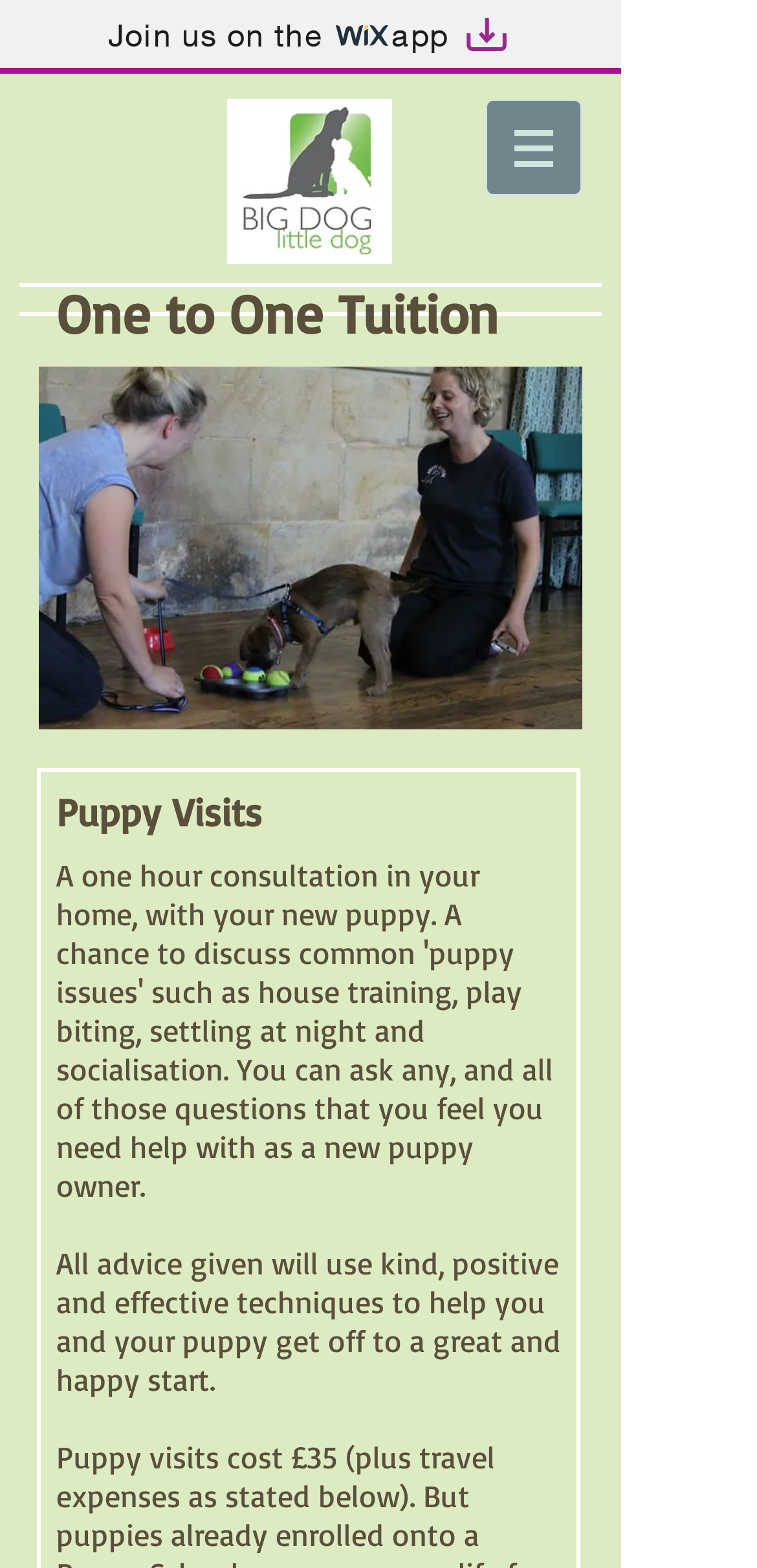Using the provided element description, identify the bounding box coordinates as (top-left x, top-left y, bottom-right x, bottom-right y). Ensure all values are between 0 and 1. Description: Foundations

None